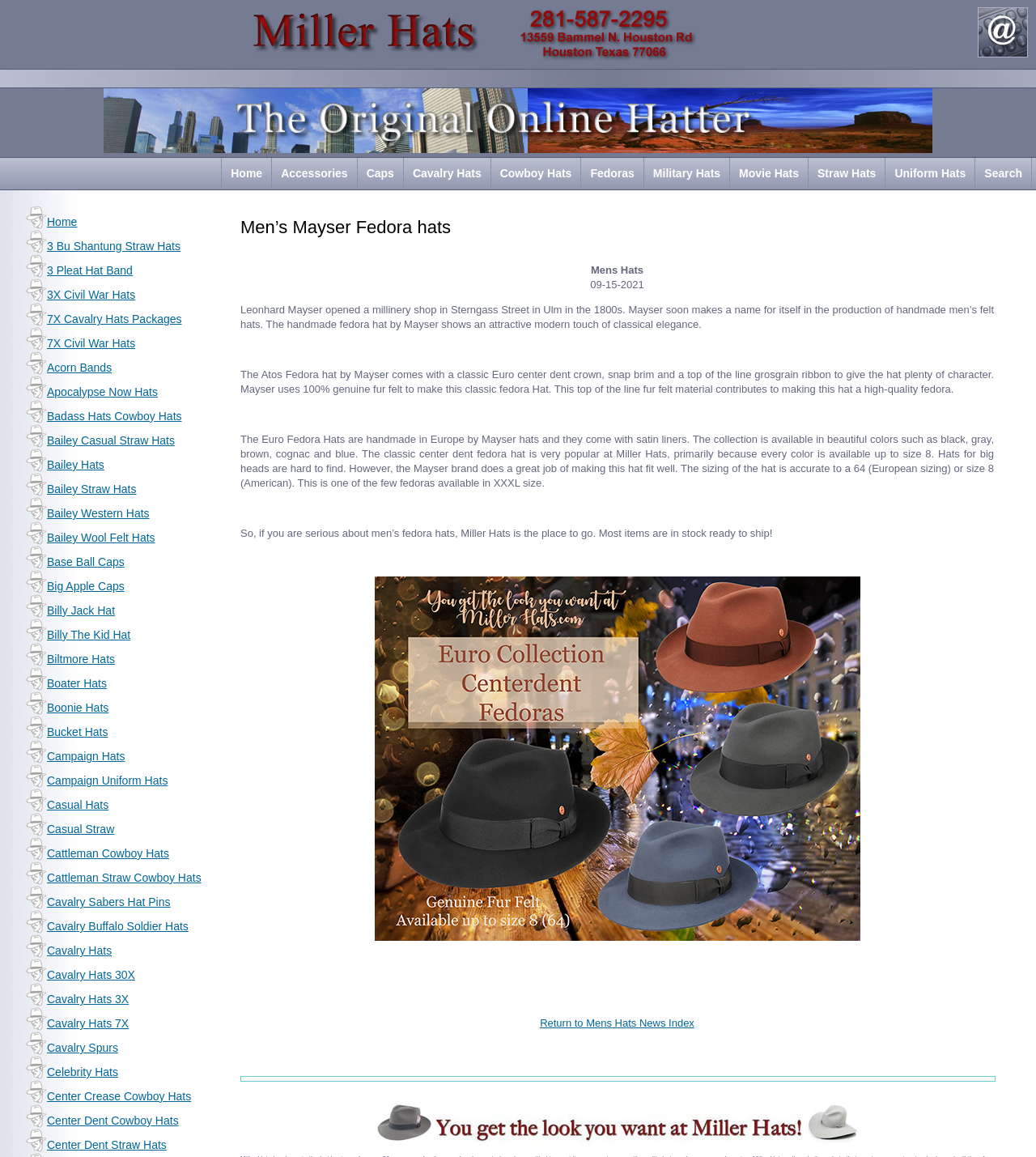Based on the image, give a detailed response to the question: How many categories of hats are listed on the webpage?

I can see that there are 12 categories of hats listed on the webpage, including 'Home', 'Accessories', 'Caps', 'Cavalry Hats', 'Cowboy Hats', 'Fedoras', 'Military Hats', 'Movie Hats', 'Straw Hats', 'Uniform Hats', and 'Search'. These categories are listed in a row at the top of the webpage.